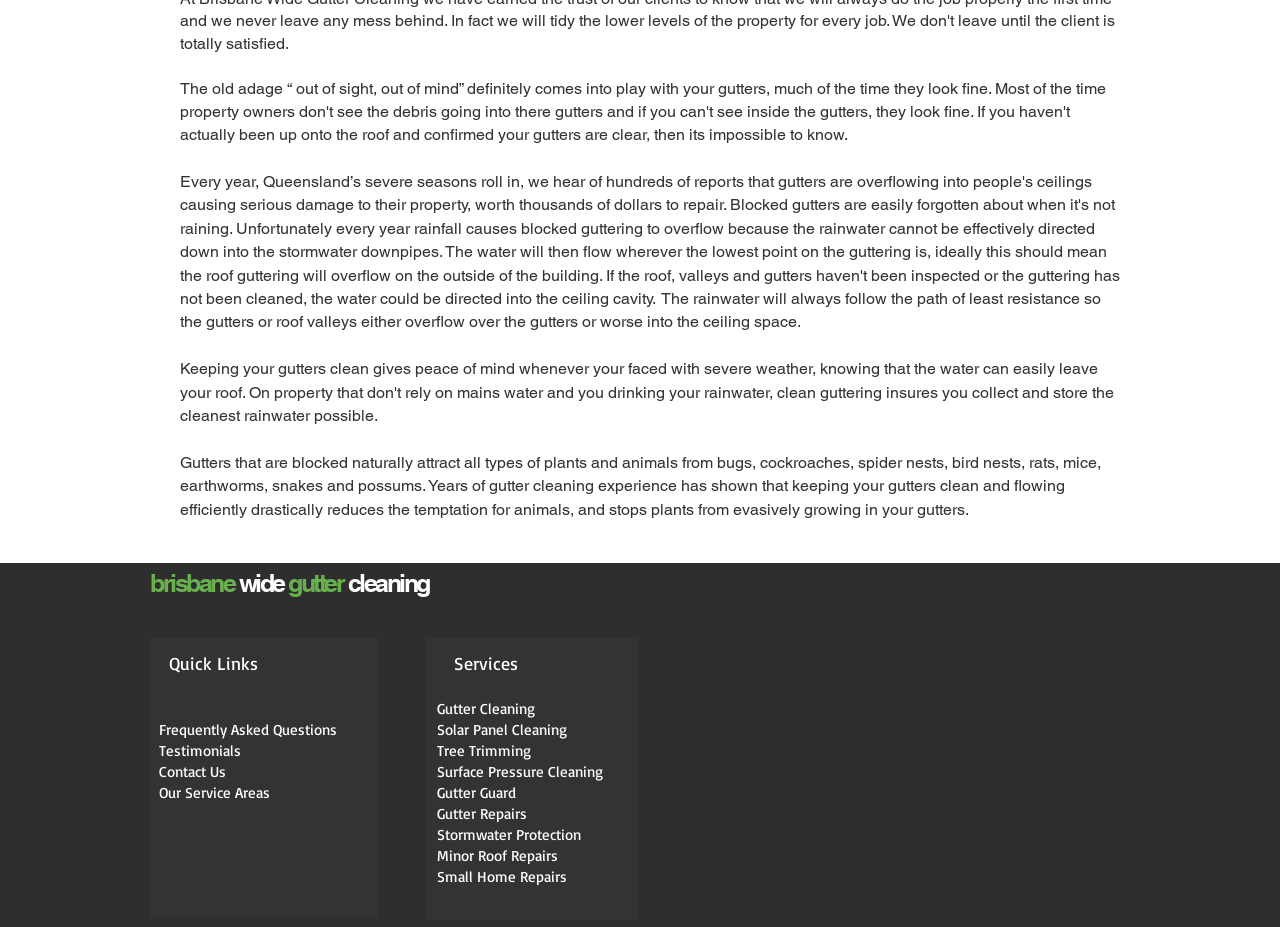Find the bounding box coordinates for the area that should be clicked to accomplish the instruction: "Read about Gutter Cleaning".

[0.341, 0.752, 0.423, 0.775]